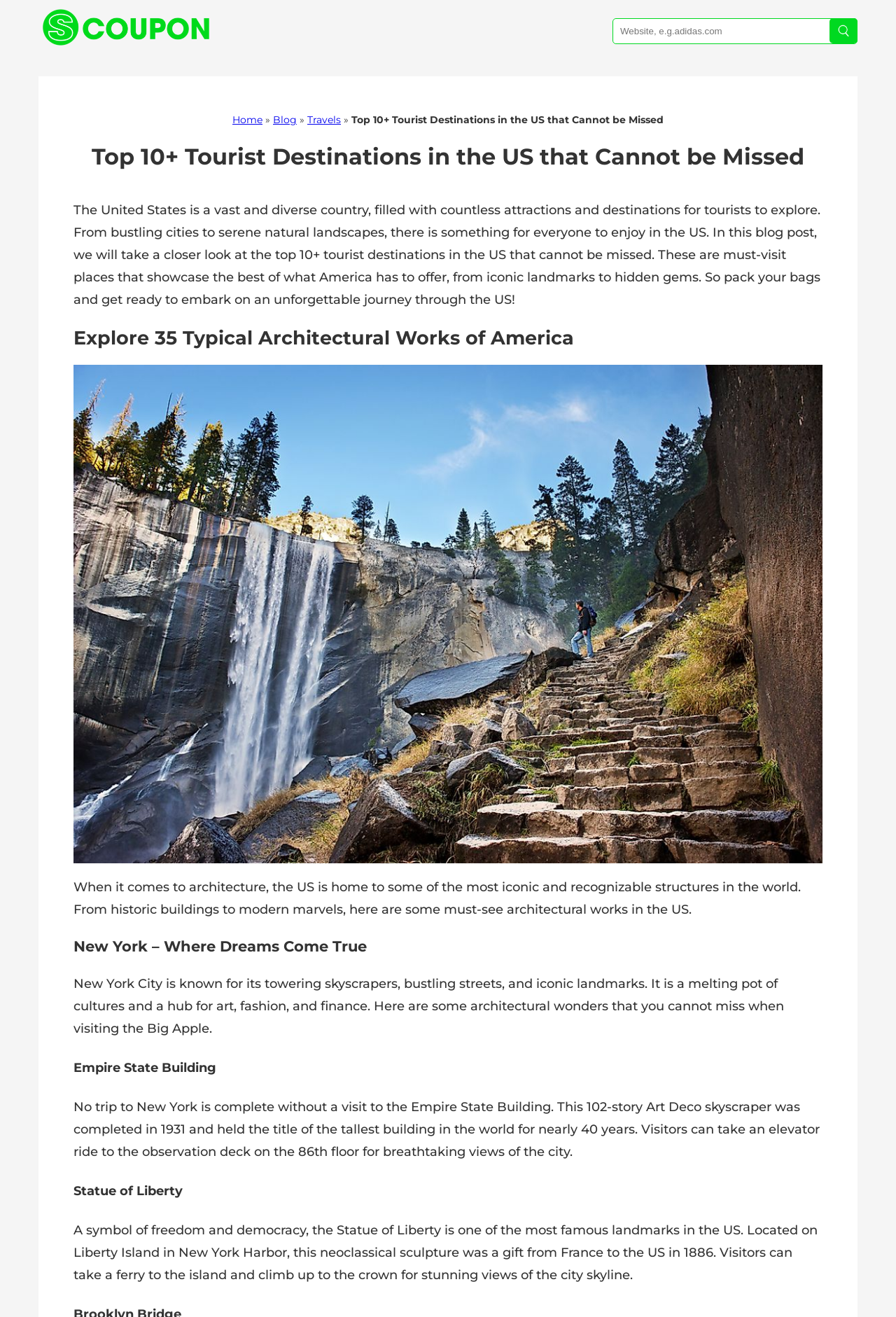From the webpage screenshot, identify the region described by Home. Provide the bounding box coordinates as (top-left x, top-left y, bottom-right x, bottom-right y), with each value being a floating point number between 0 and 1.

[0.259, 0.086, 0.293, 0.095]